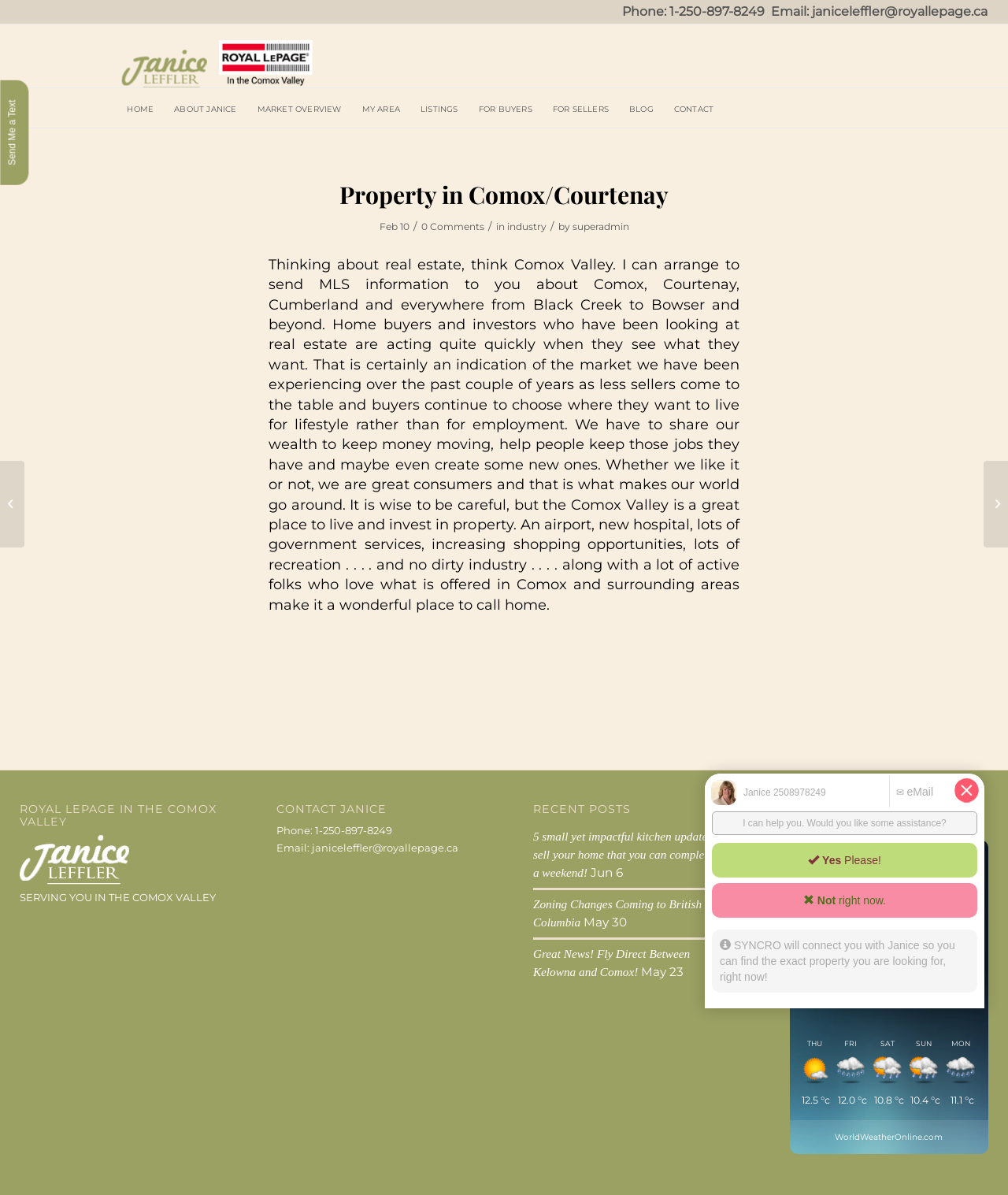Identify the bounding box coordinates of the region I need to click to complete this instruction: "Check the current weather in Courtenay".

[0.855, 0.714, 0.908, 0.725]